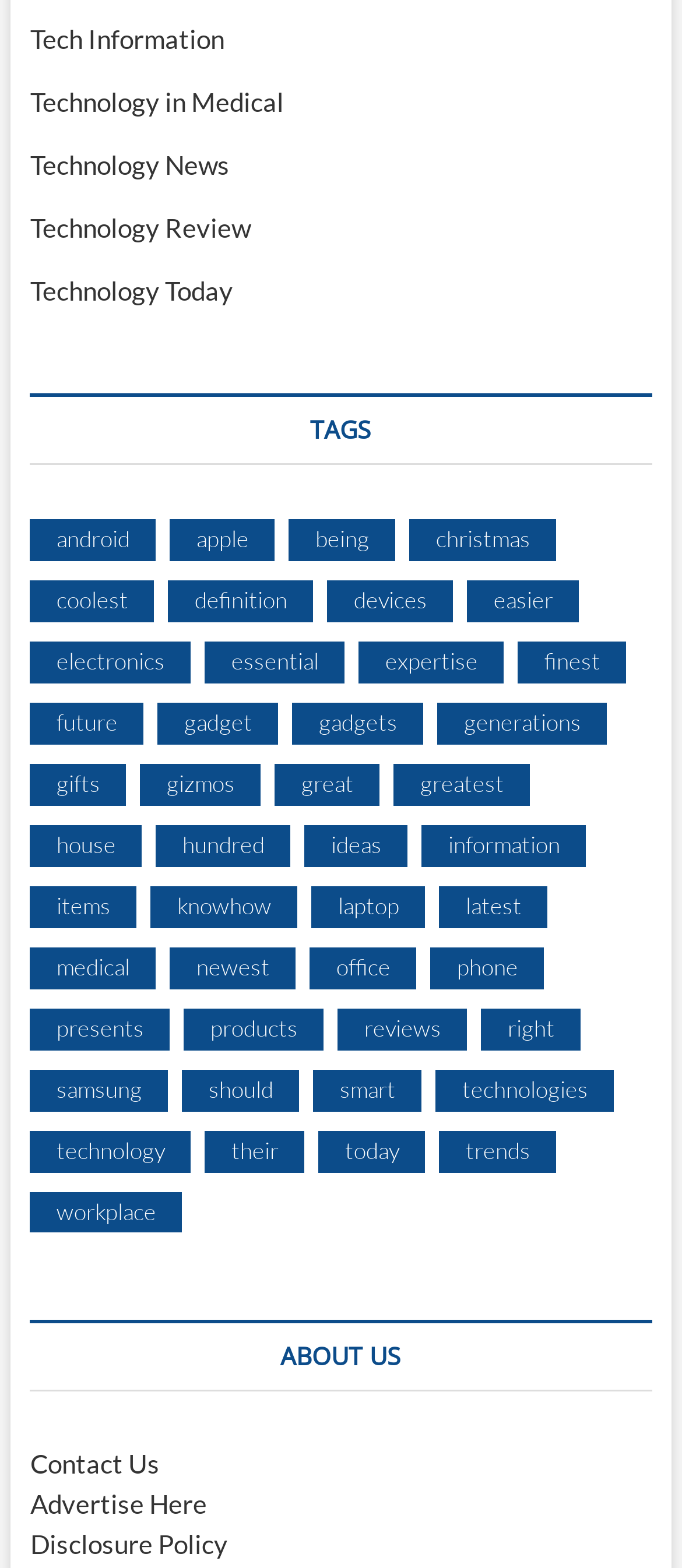Find the bounding box coordinates for the HTML element specified by: "Technology in Medical".

[0.044, 0.055, 0.416, 0.075]